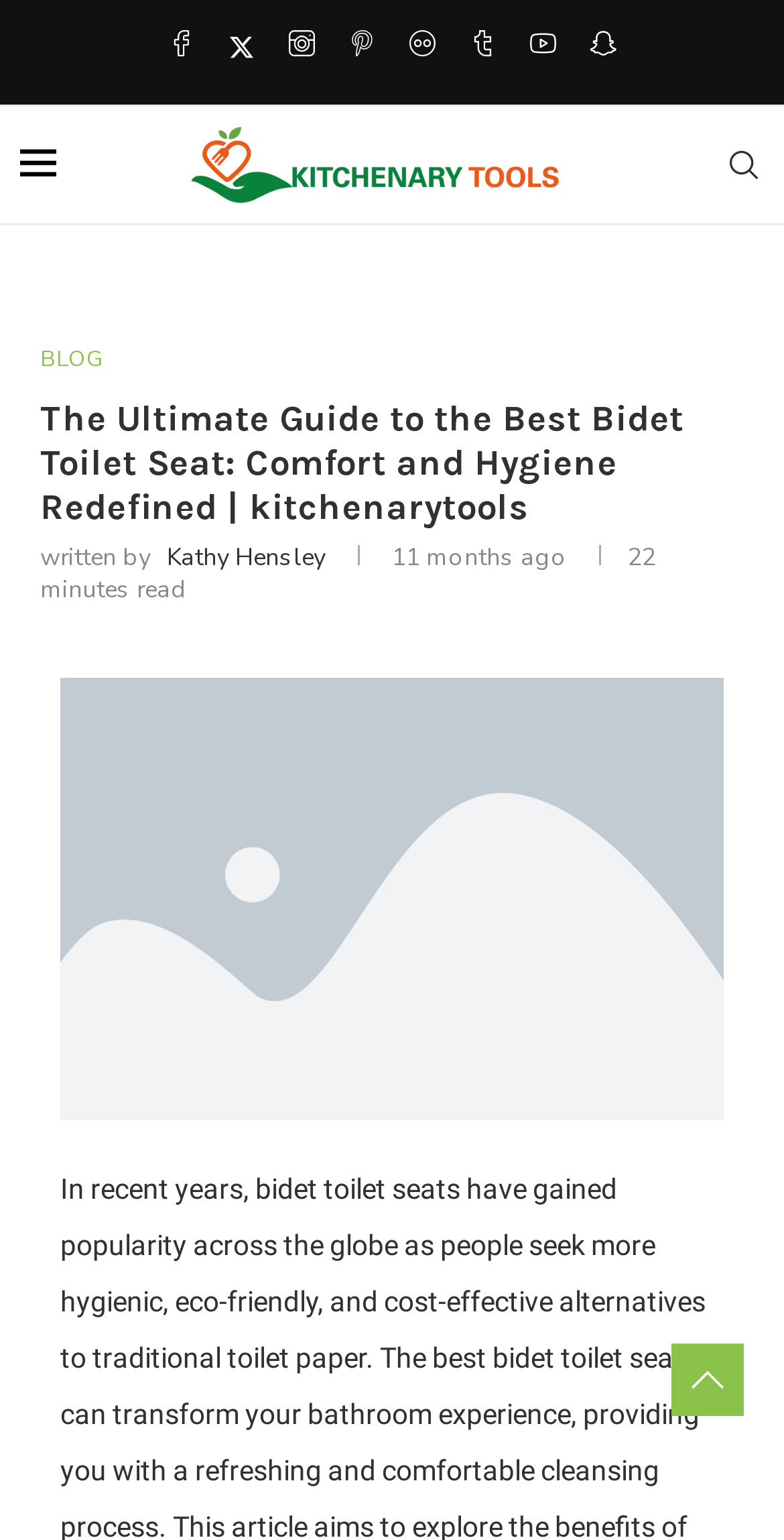Please find and report the primary heading text from the webpage.

The Ultimate Guide to the Best Bidet Toilet Seat: Comfort and Hygiene Redefined | kitchenarytools